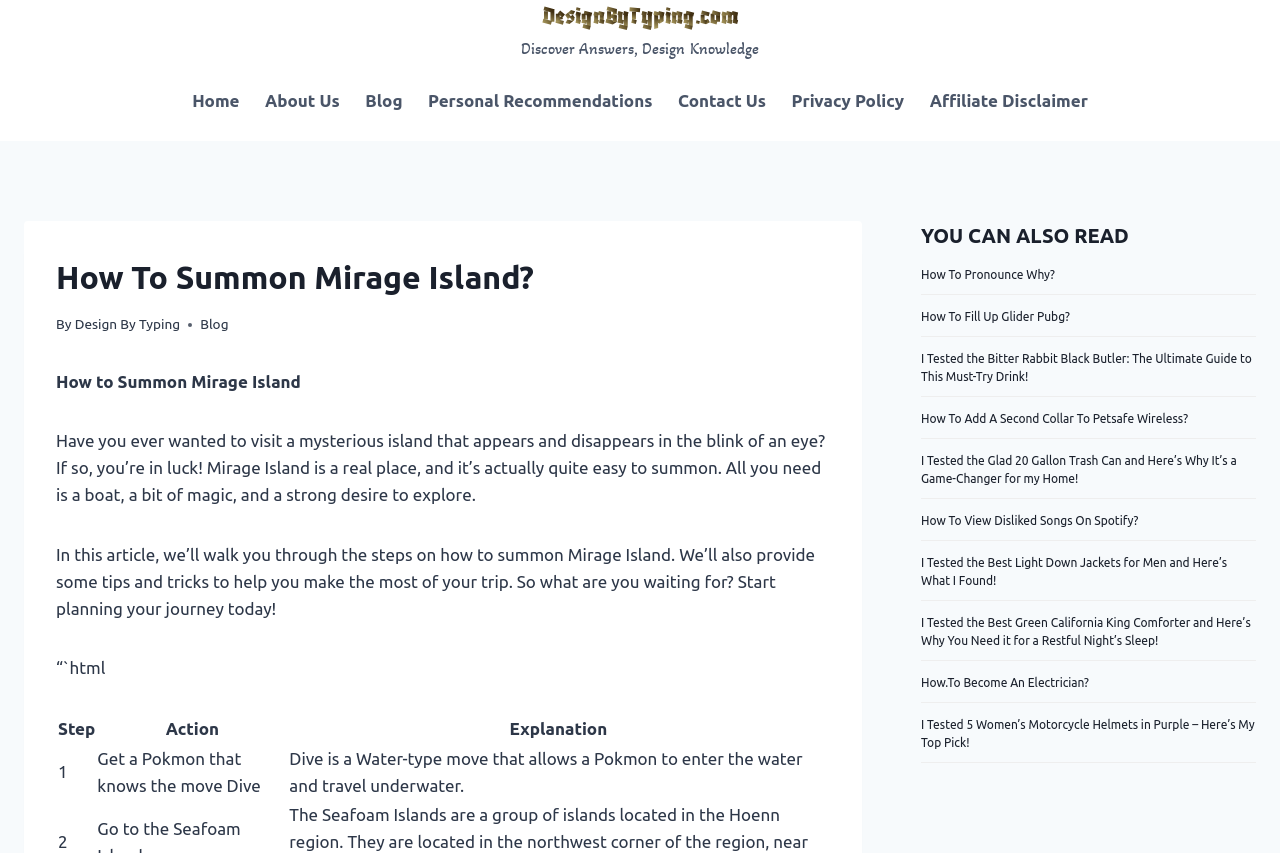Please identify the bounding box coordinates of the element's region that should be clicked to execute the following instruction: "Visit the 'Blog' page". The bounding box coordinates must be four float numbers between 0 and 1, i.e., [left, top, right, bottom].

[0.156, 0.371, 0.179, 0.389]